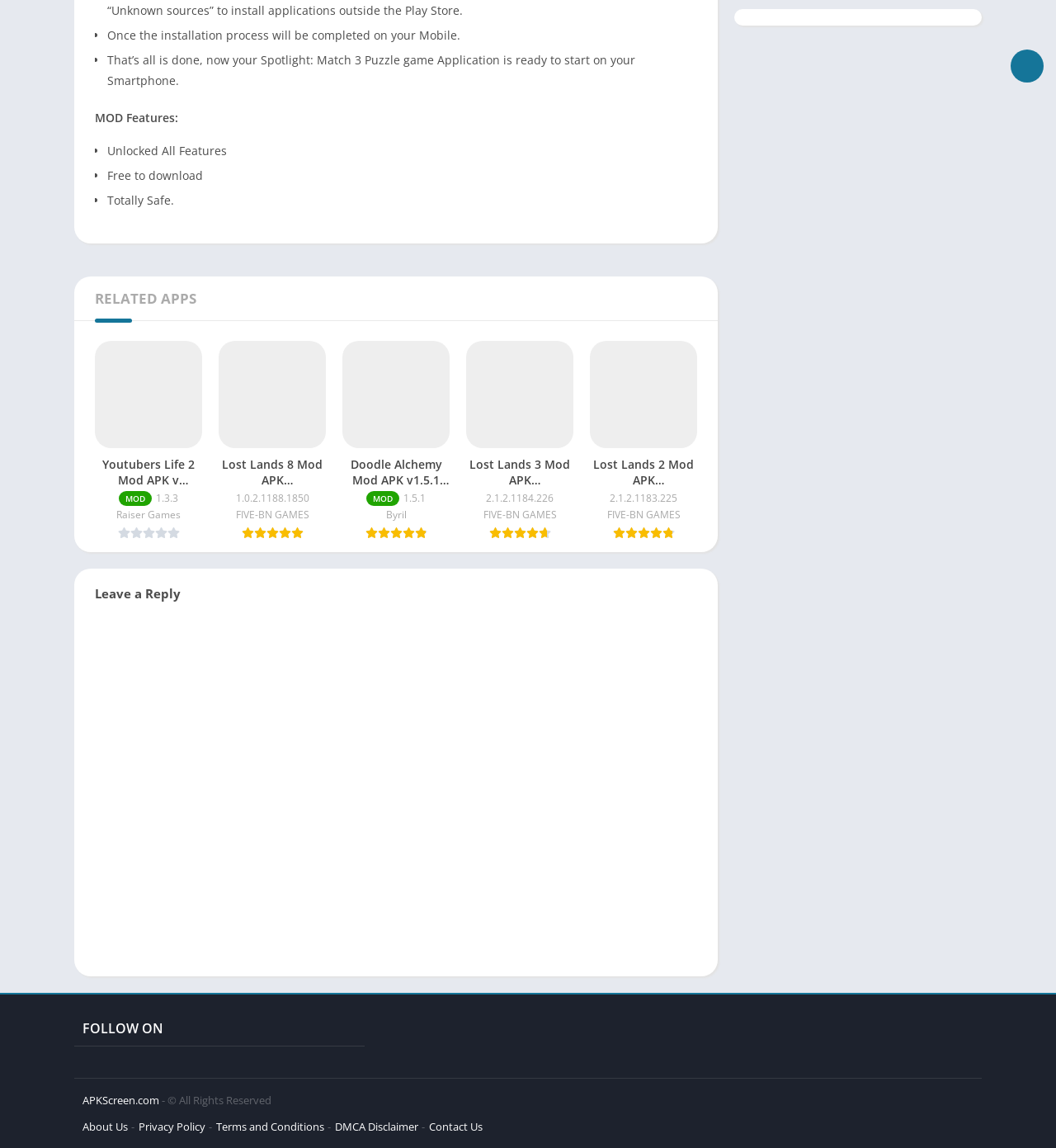Determine the bounding box coordinates of the element that should be clicked to execute the following command: "Click on Youtubers Life 2 Mod APK".

[0.09, 0.297, 0.191, 0.47]